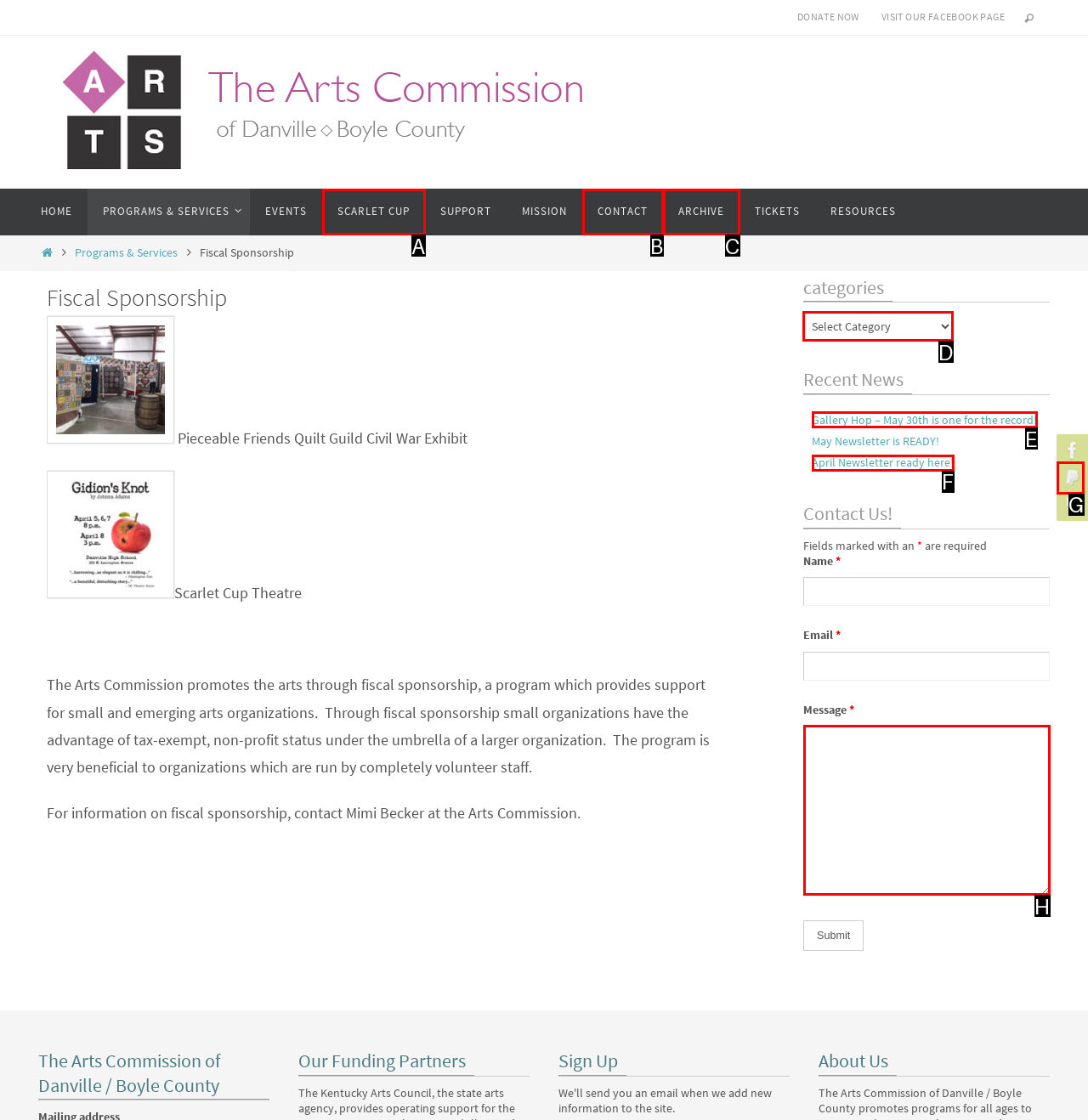Pick the option that should be clicked to perform the following task: Select a category
Answer with the letter of the selected option from the available choices.

D